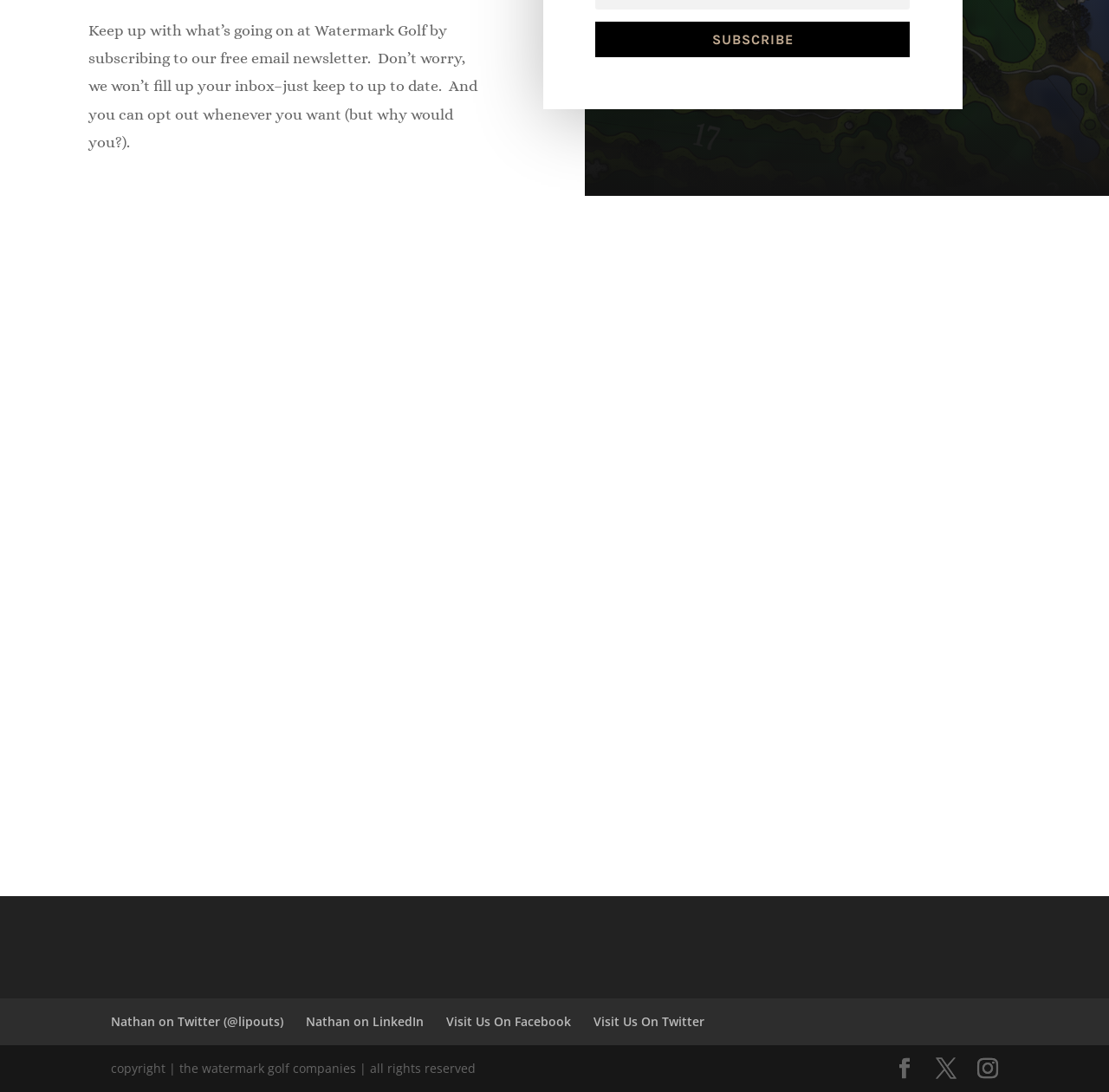Find the bounding box coordinates for the area that must be clicked to perform this action: "Visit Nathan on Twitter".

[0.1, 0.928, 0.255, 0.943]